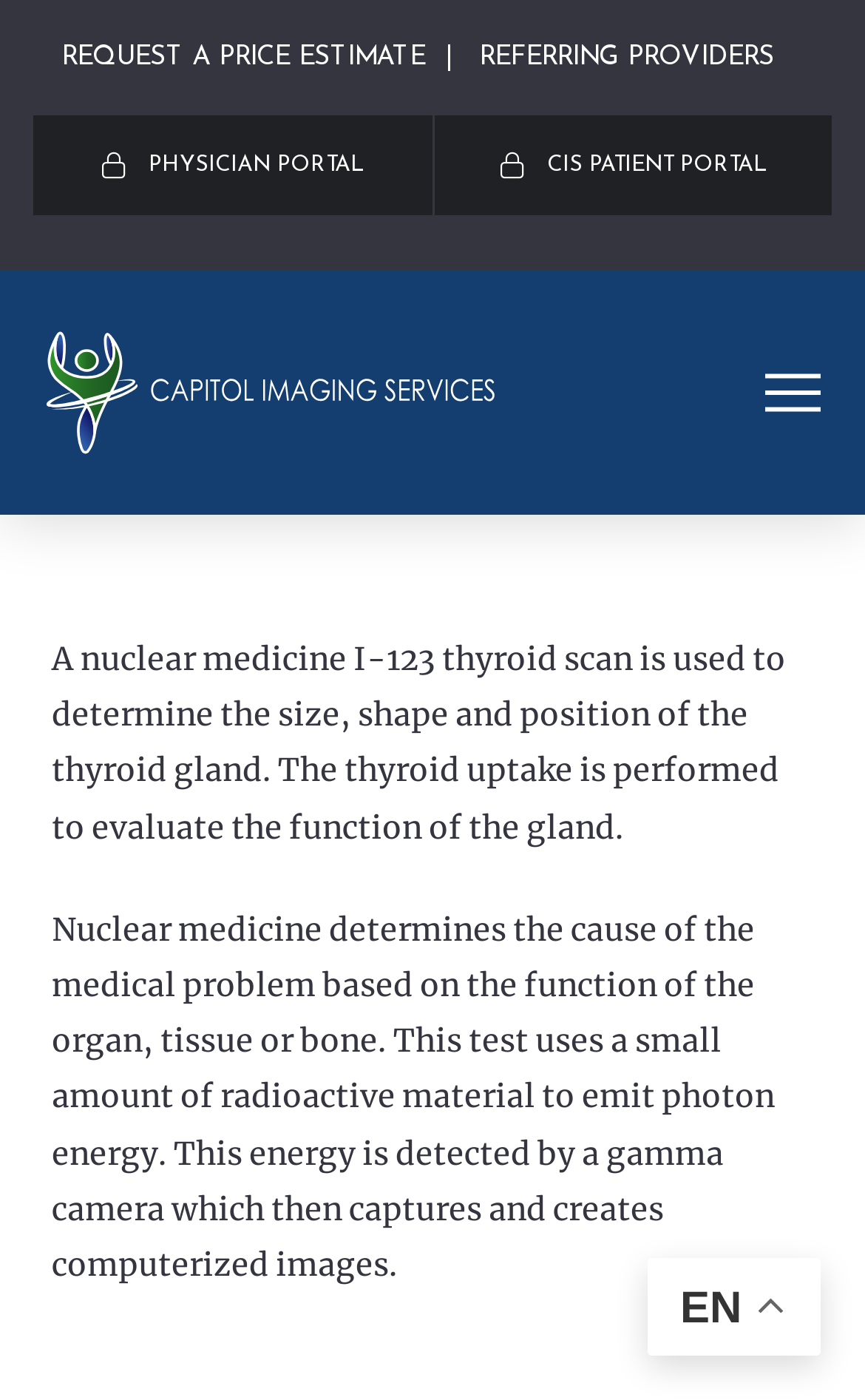Write a detailed summary of the webpage.

The webpage is about I-123 Thyroid Scan, a nuclear medicine test used to determine the size, shape, and position of the thyroid gland. At the top, there are four links: "REQUEST A PRICE ESTIMATE", "REFERRING PROVIDERS", "PHYSICIAN PORTAL", and "CIS PATIENT PORTAL", positioned horizontally across the page. 

Below these links, there is an image that takes up a significant portion of the page, located on the left side. To the right of the image, there is a button labeled "Toggle Off Canvas Content" that controls a menu.

The main content of the page is divided into two paragraphs. The first paragraph explains that a nuclear medicine I-123 thyroid scan is used to determine the size, shape, and position of the thyroid gland, and that the thyroid uptake is performed to evaluate the function of the gland. The second paragraph describes how nuclear medicine works, using a small amount of radioactive material to emit photon energy, which is then detected by a gamma camera to create computerized images.

At the bottom right corner of the page, there is a small text "EN", likely indicating the language of the page.